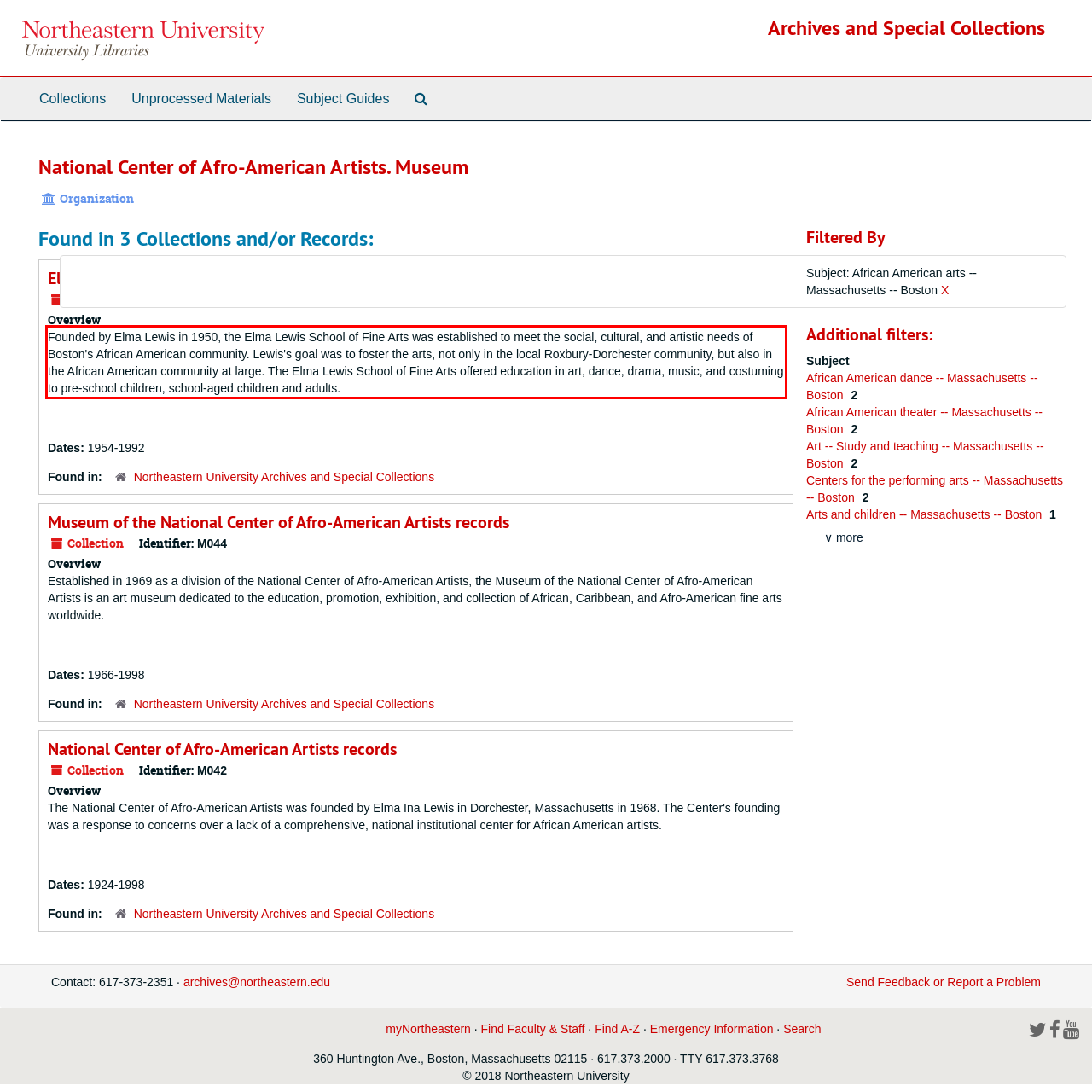Look at the provided screenshot of the webpage and perform OCR on the text within the red bounding box.

Founded by Elma Lewis in 1950, the Elma Lewis School of Fine Arts was established to meet the social, cultural, and artistic needs of Boston's African American community. Lewis's goal was to foster the arts, not only in the local Roxbury-Dorchester community, but also in the African American community at large. The Elma Lewis School of Fine Arts offered education in art, dance, drama, music, and costuming to pre-school children, school-aged children and adults.